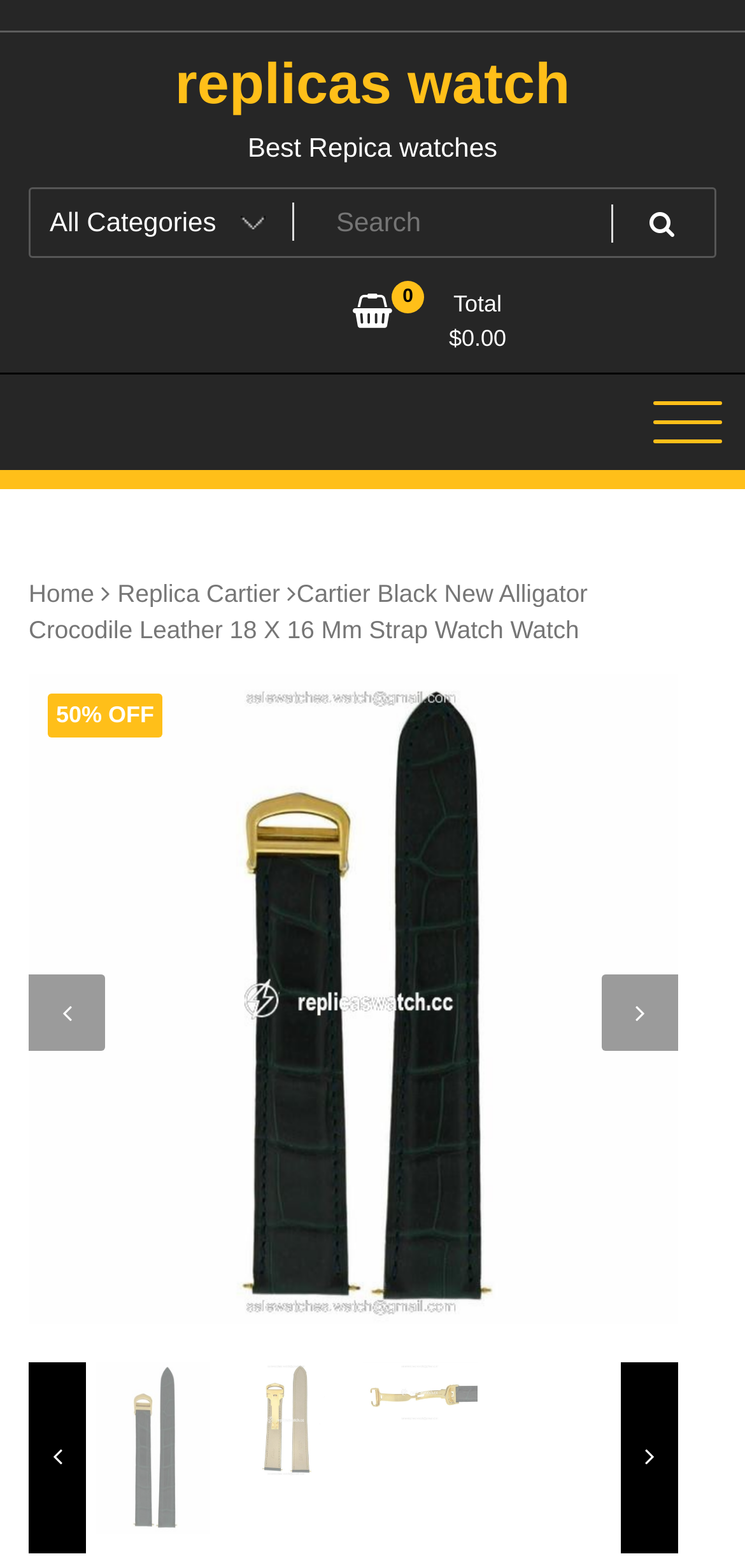Using the element description: "Różności", determine the bounding box coordinates for the specified UI element. The coordinates should be four float numbers between 0 and 1, [left, top, right, bottom].

None